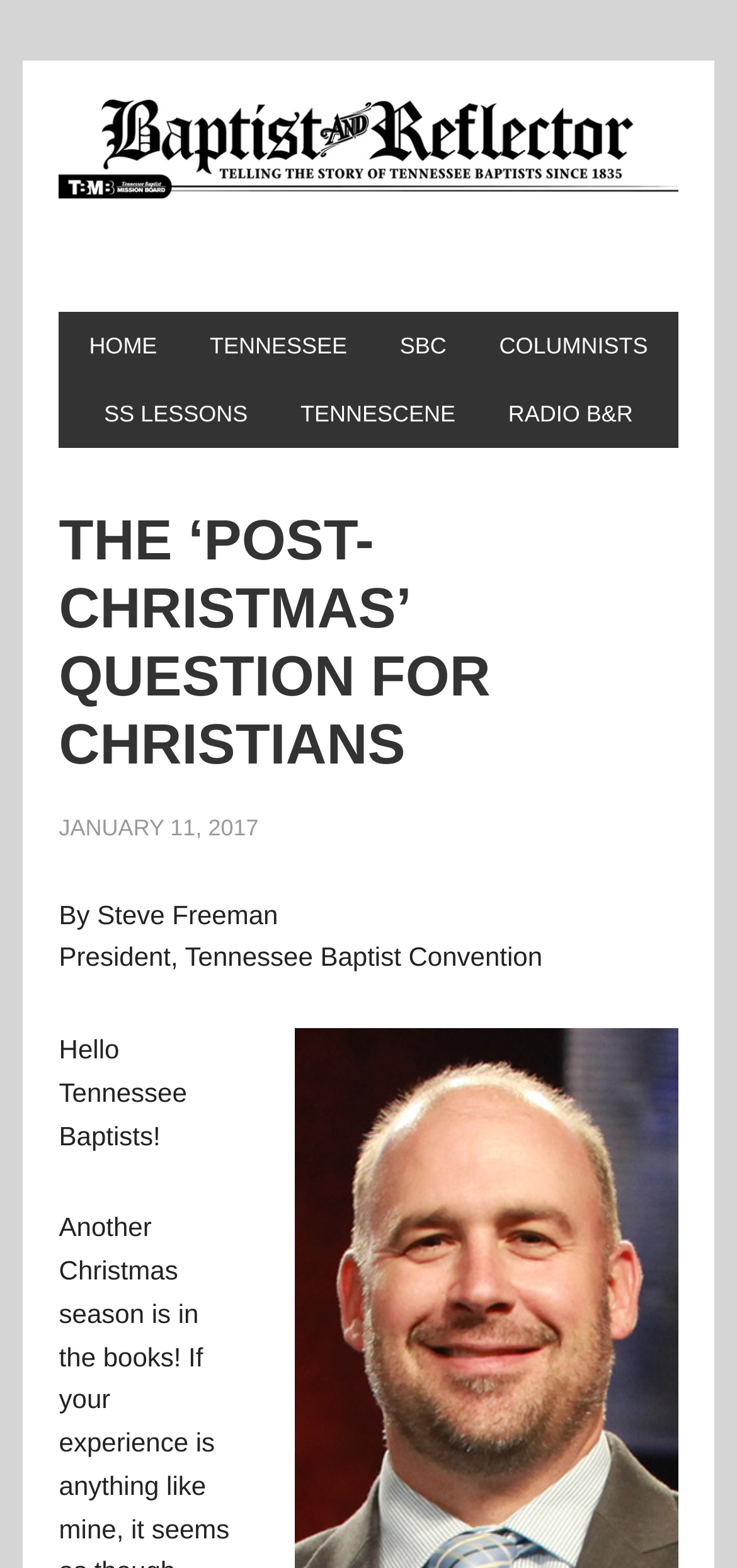Identify the bounding box coordinates of the region that should be clicked to execute the following instruction: "read Baptist & Reflector".

[0.08, 0.063, 0.92, 0.18]